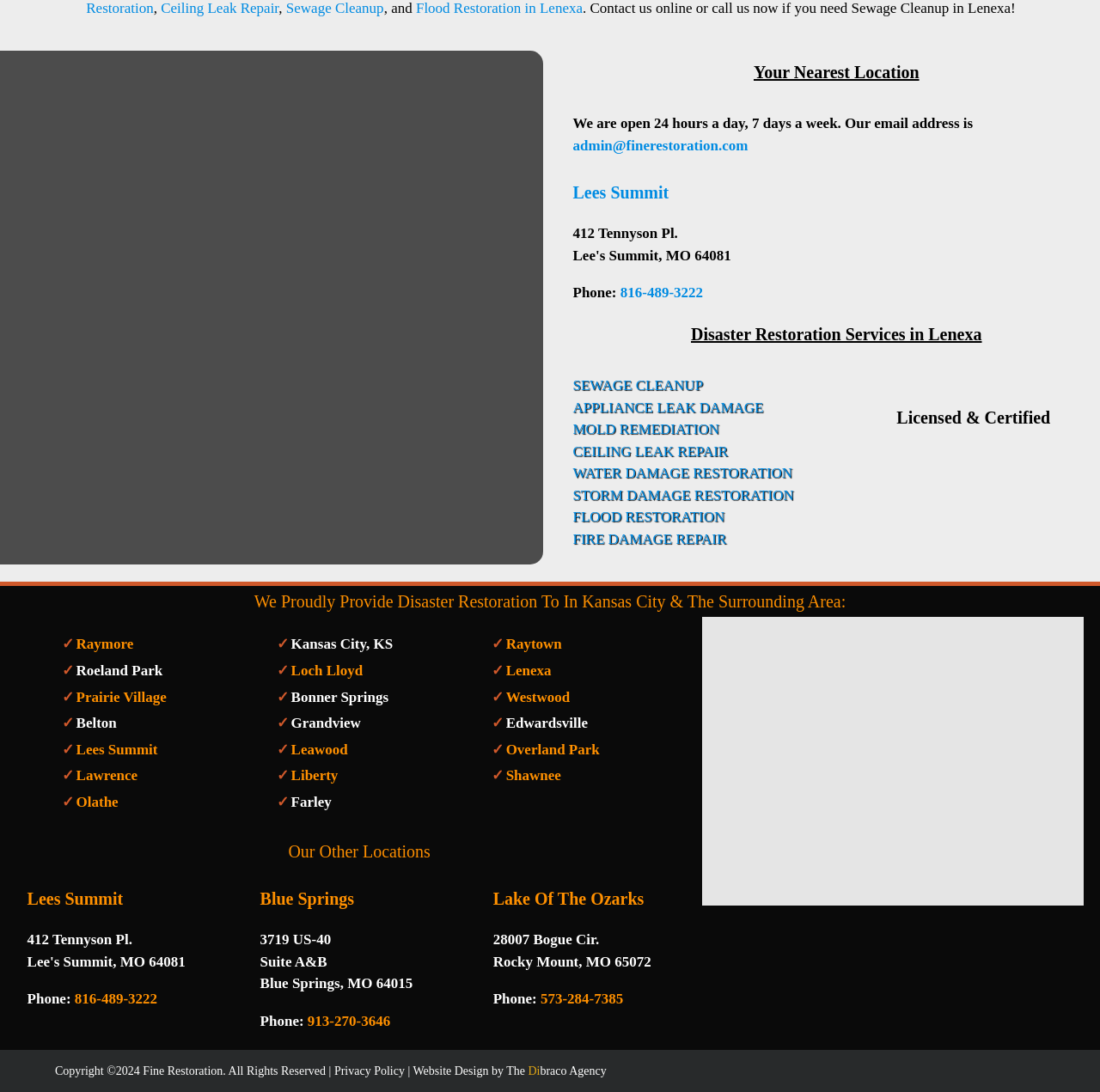Provide your answer in a single word or phrase: 
How many locations does Fine Restoration have?

At least 10